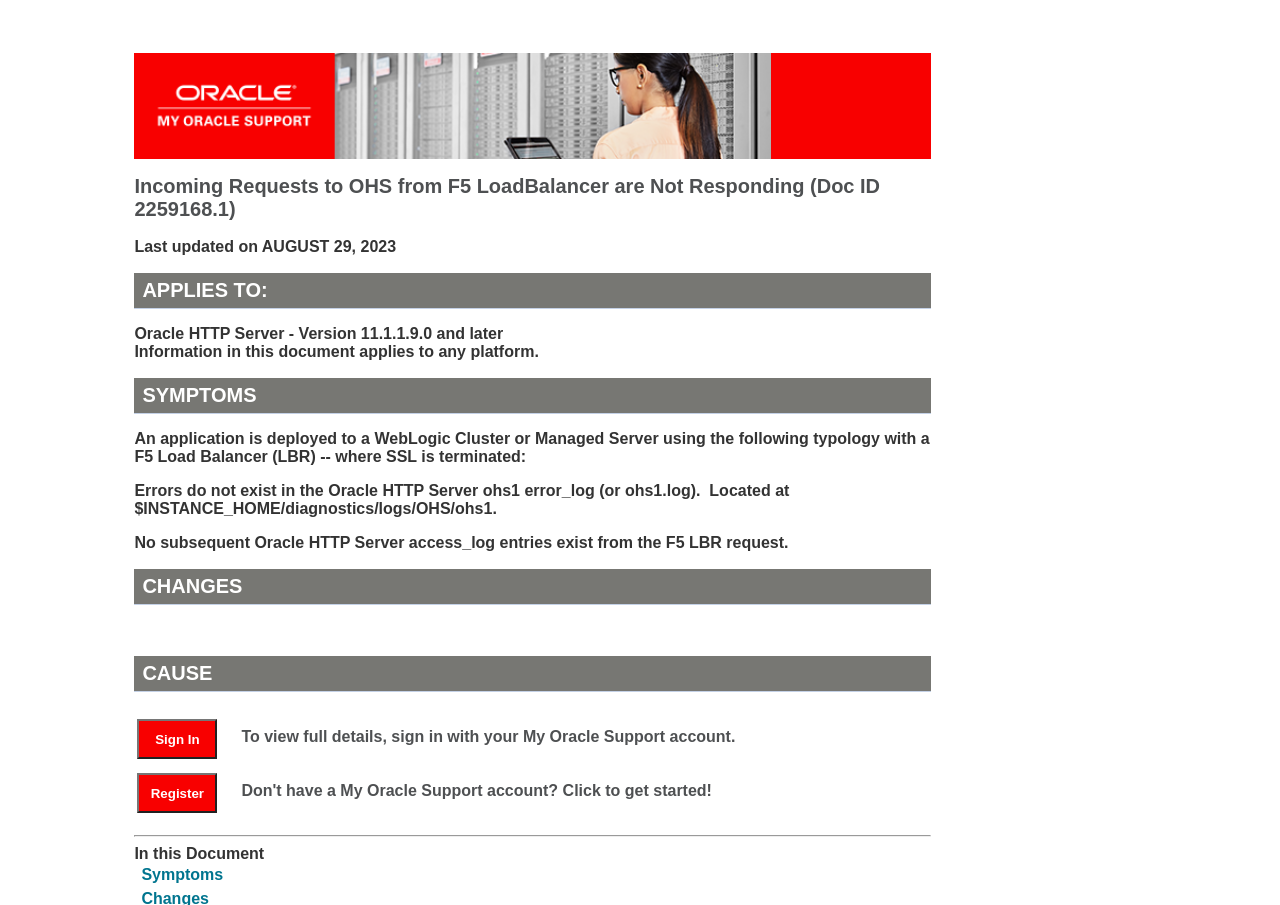What is the error log file location mentioned?
Answer the question with as much detail as possible.

The error log file location is mentioned in the text 'Errors do not exist in the Oracle HTTP Server ohs1 error_log (or ohs1.log). Located at $INSTANCE_HOME/diagnostics/logs/OHS/ohs1.' which is under the 'SYMPTOMS' heading.